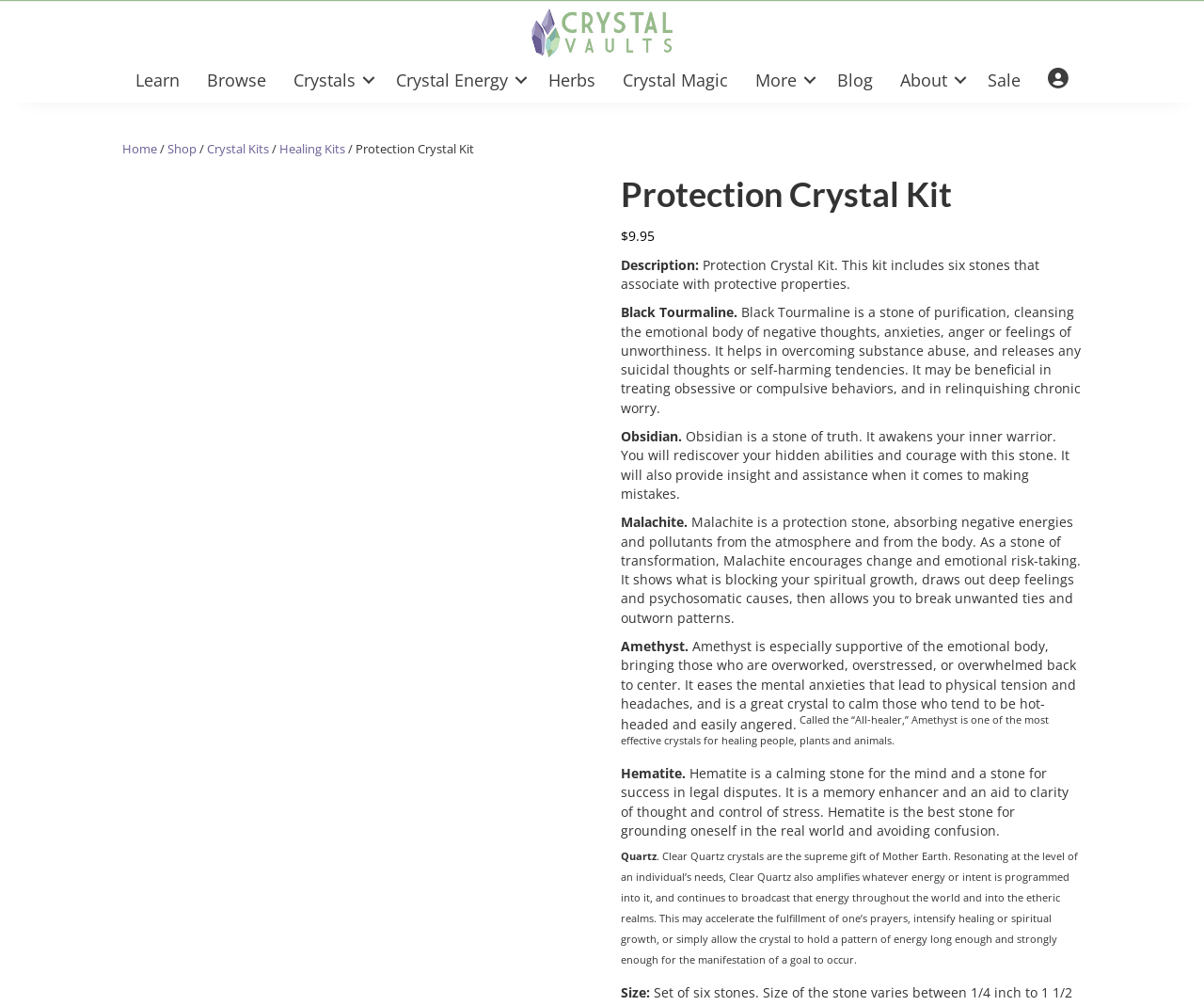Give a one-word or short phrase answer to this question: 
What is the name of the crystal kit?

Protection Crystal Kit